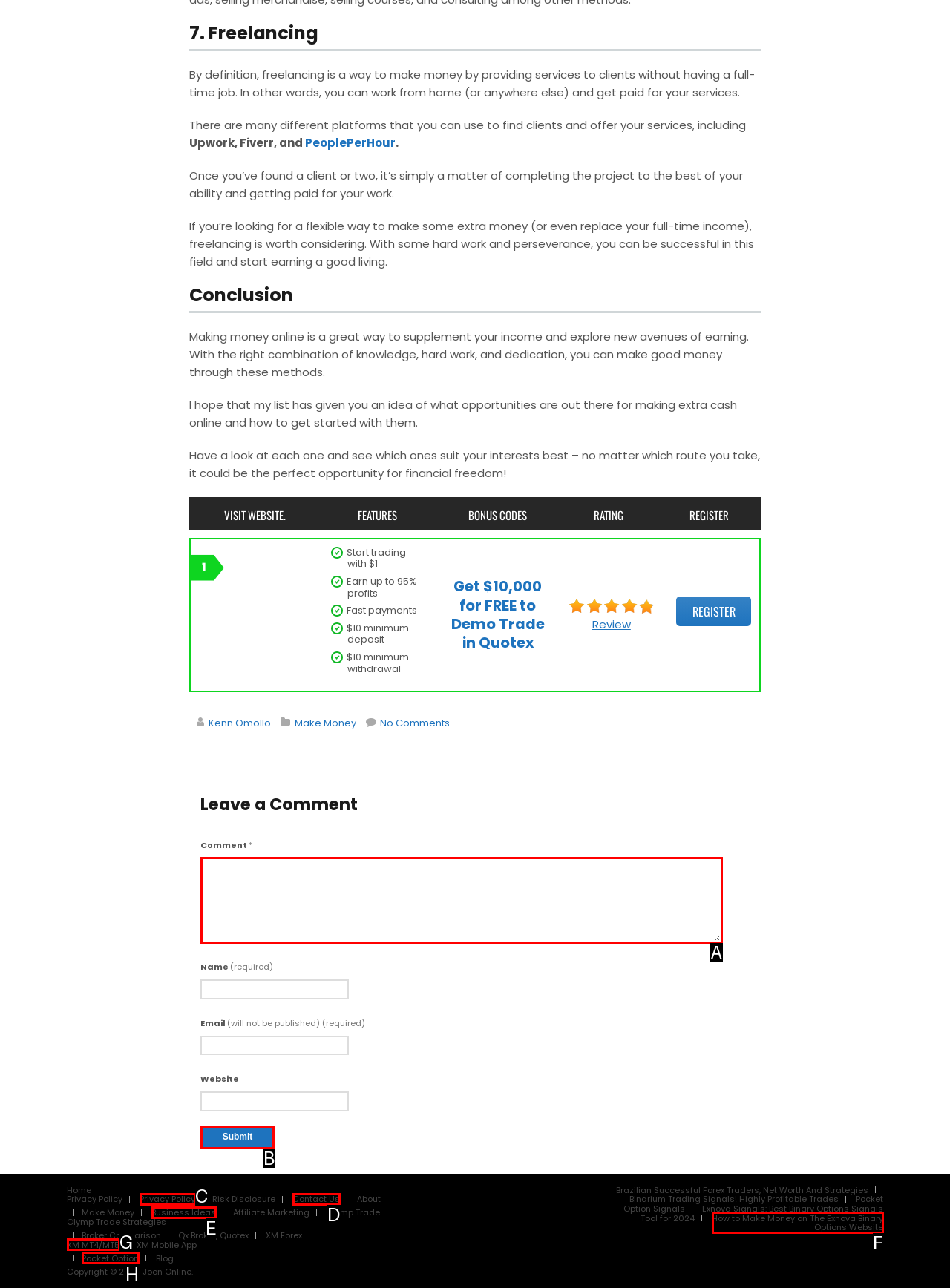Identify the correct lettered option to click in order to perform this task: Click on the 'Submit' button. Respond with the letter.

B